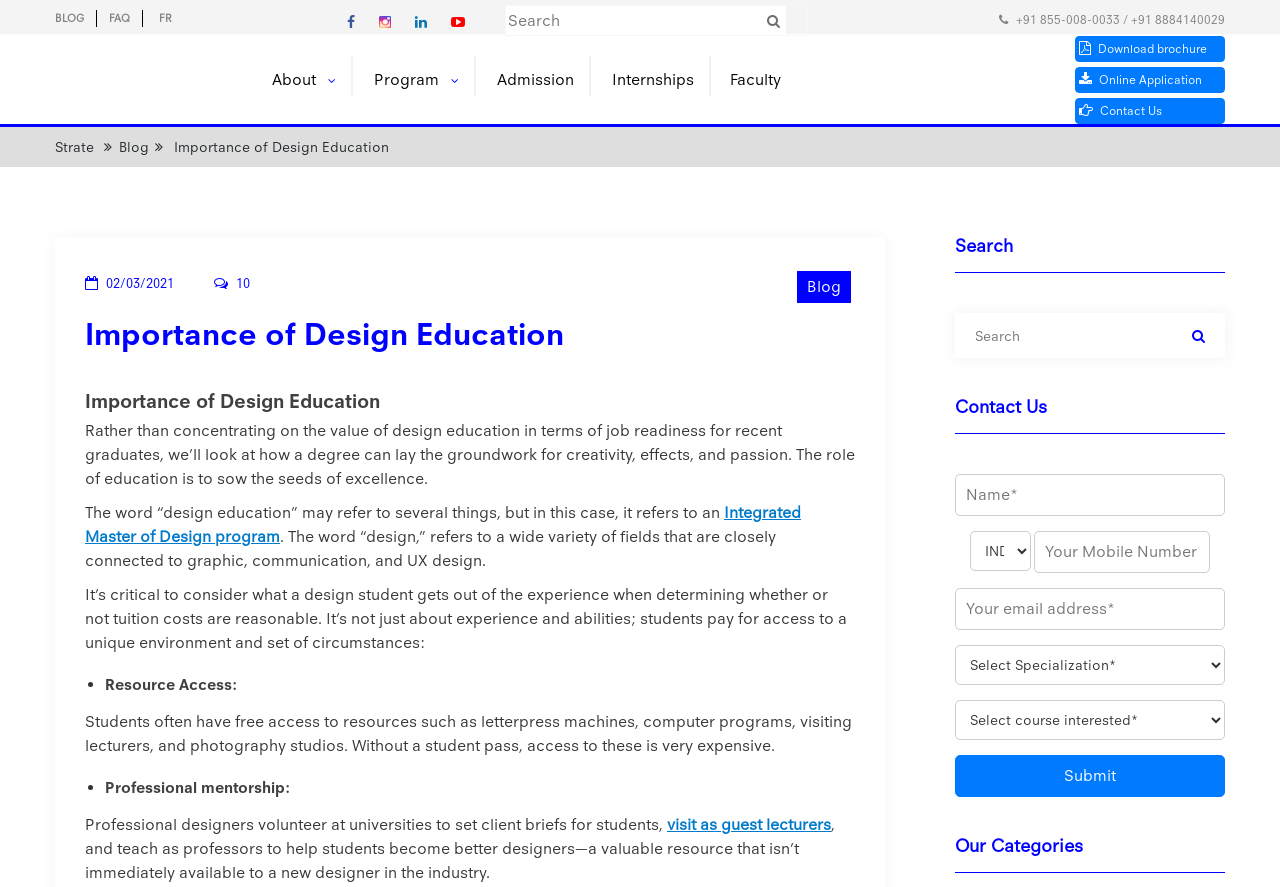Please predict the bounding box coordinates of the element's region where a click is necessary to complete the following instruction: "Submit the contact form". The coordinates should be represented by four float numbers between 0 and 1, i.e., [left, top, right, bottom].

[0.746, 0.851, 0.957, 0.899]